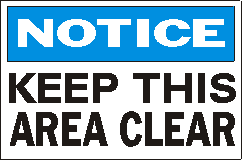What is the font style of the instruction?
Please give a detailed and thorough answer to the question, covering all relevant points.

The instruction 'KEEP THIS AREA CLEAR' is written in bold black letters, which indicates that the font style of the instruction is bold black.